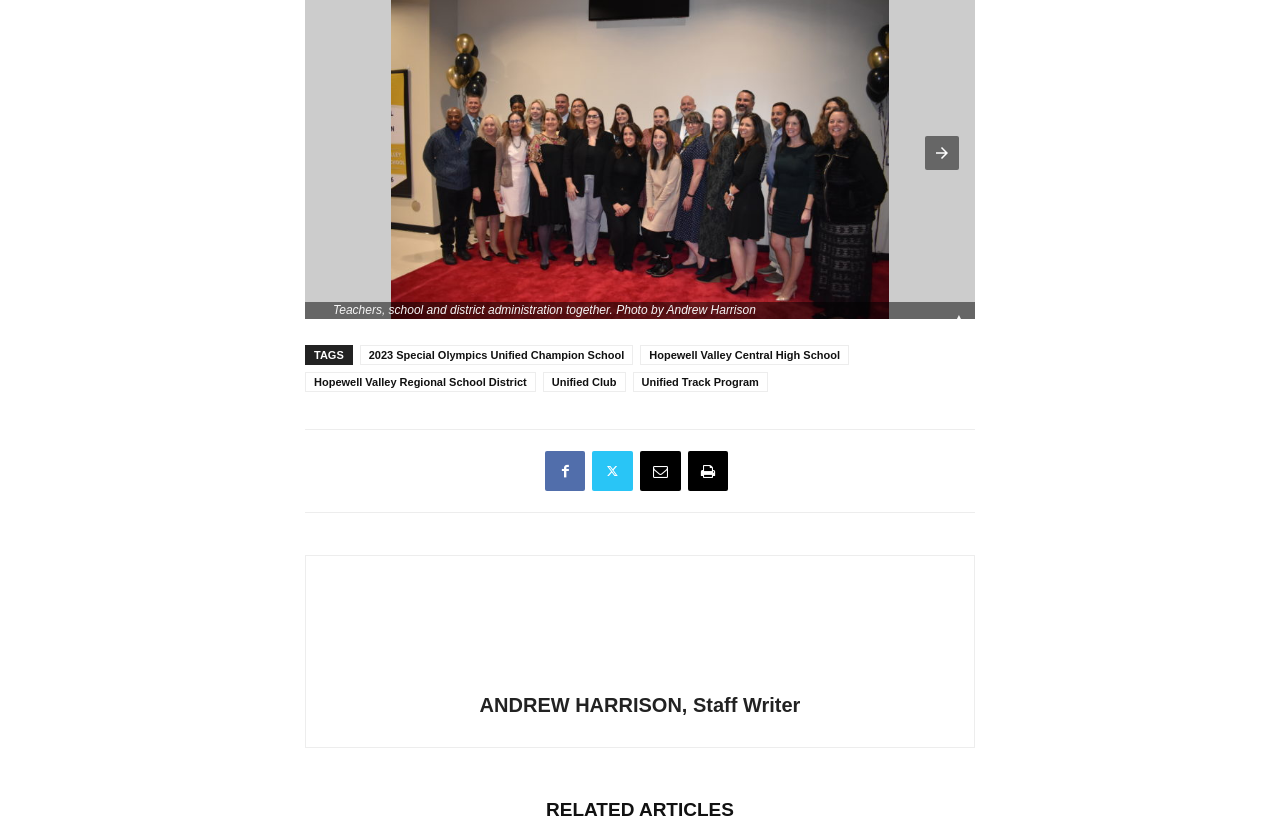How many carousel items are there?
Look at the screenshot and respond with a single word or phrase.

3